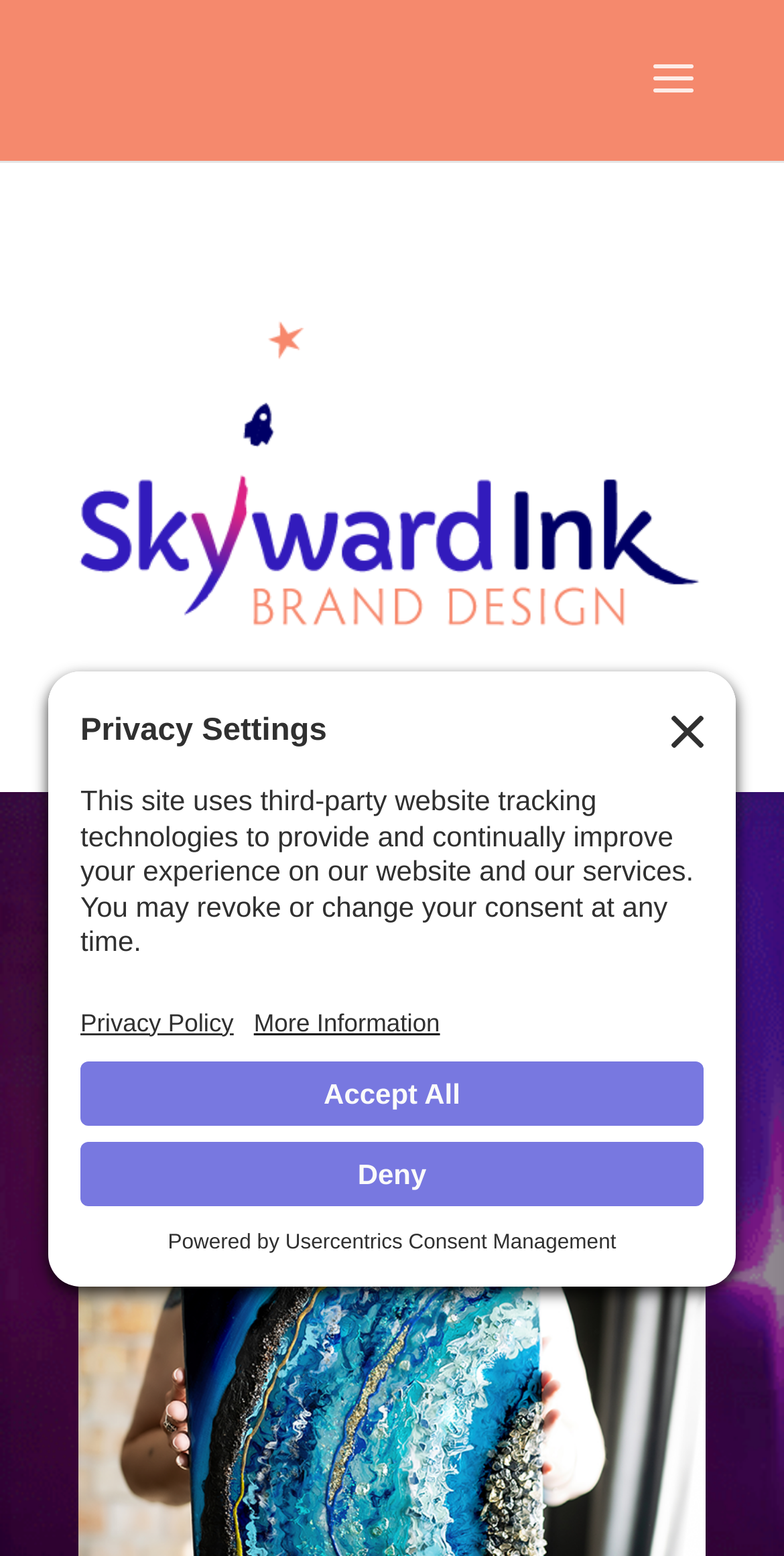Answer the following query with a single word or phrase:
What is the brand name of the design?

Skyward Ink